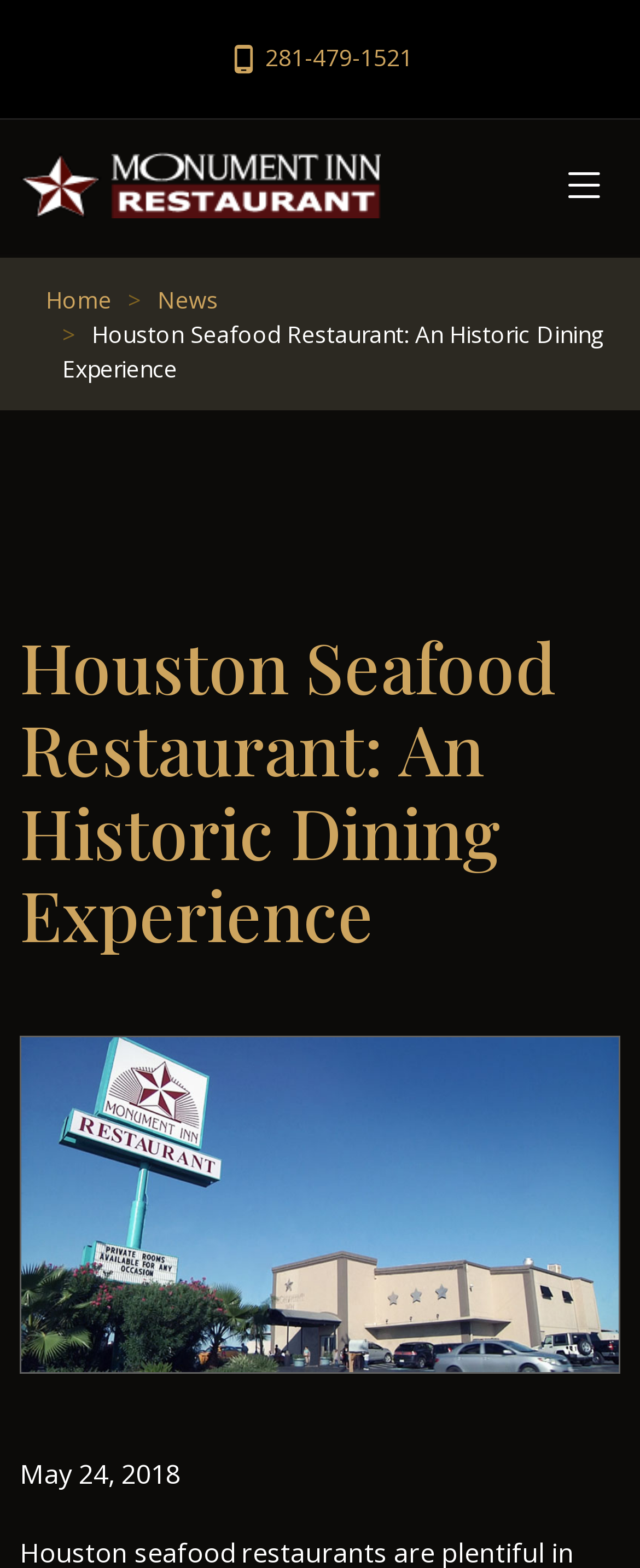Identify and extract the main heading from the webpage.

Houston Seafood Restaurant: An Historic Dining Experience